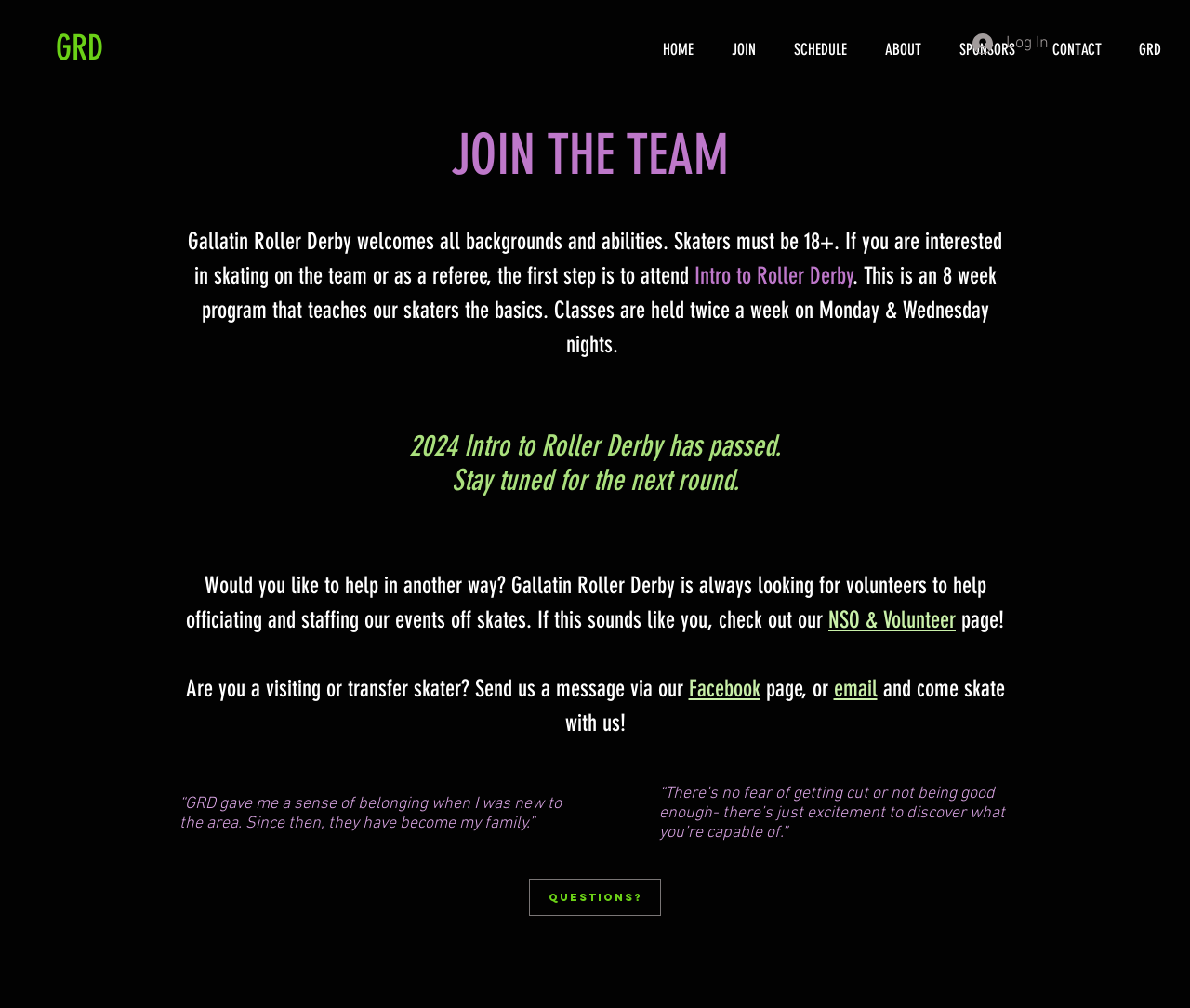Answer this question using a single word or a brief phrase:
What is the age requirement to join the team?

18+